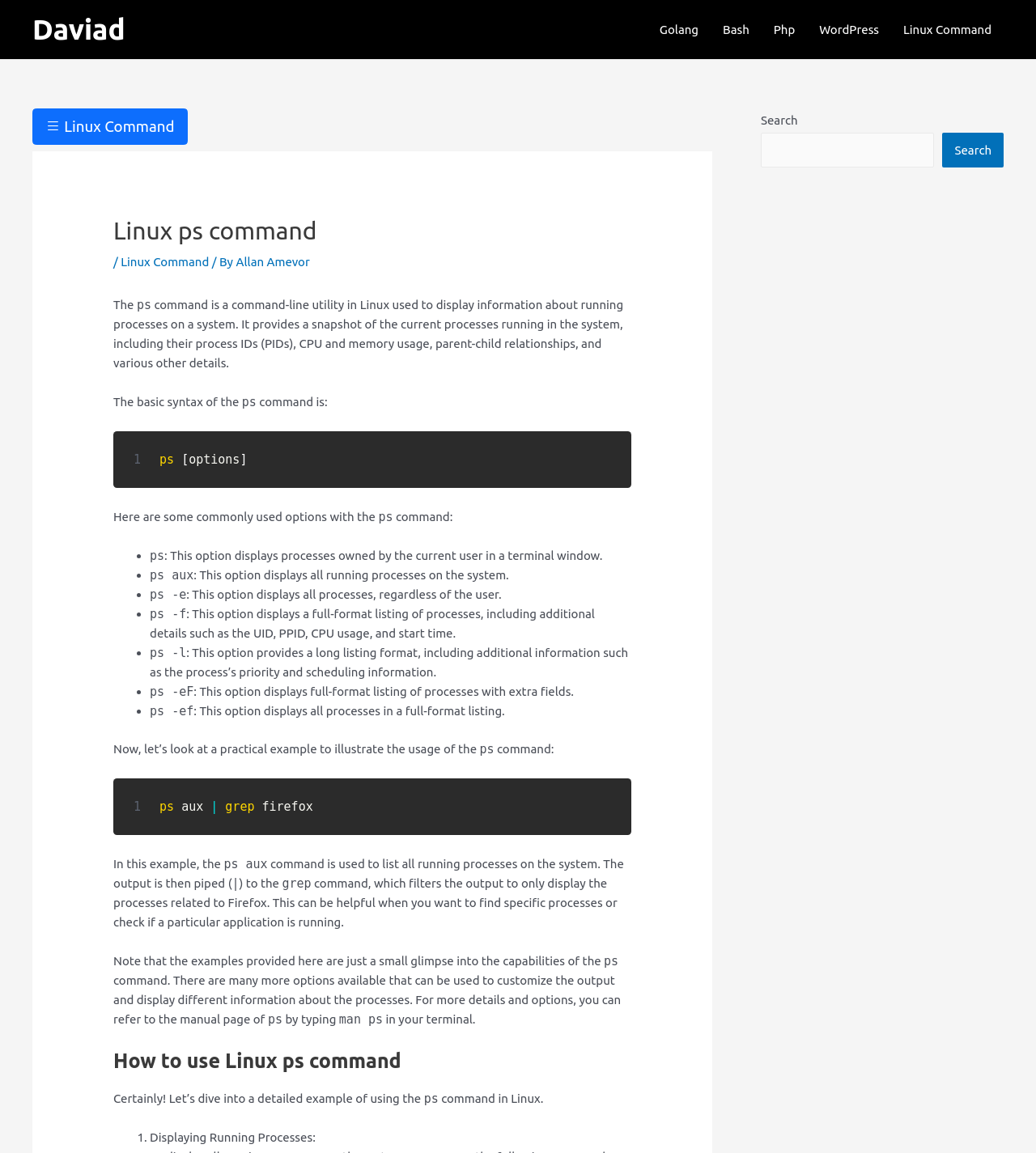Please specify the bounding box coordinates of the region to click in order to perform the following instruction: "Click on the Linux Command link".

[0.86, 0.001, 0.969, 0.05]